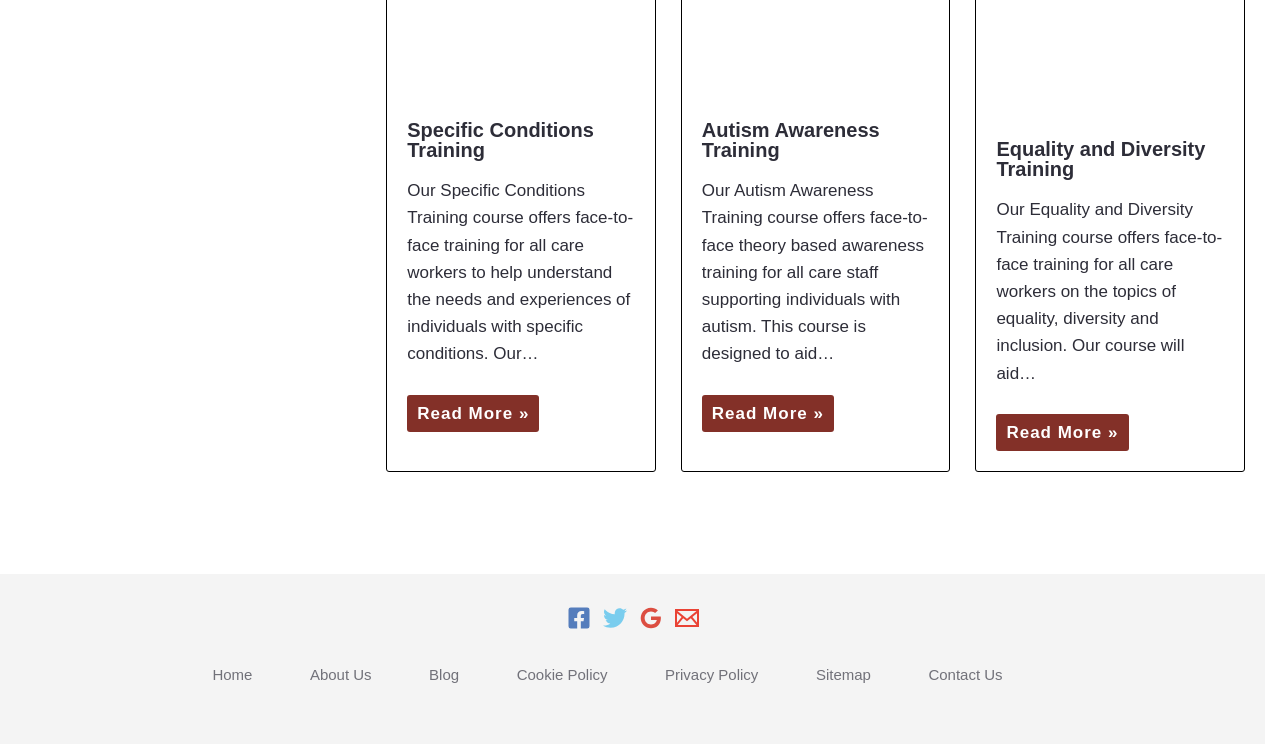What is the purpose of the 'Read More »' links?
Examine the image and provide an in-depth answer to the question.

The 'Read More »' links are present below each course description, and their purpose is to allow users to read more about a specific topic or course.